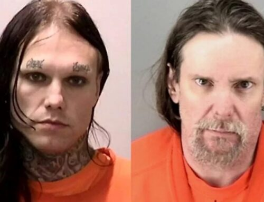Please look at the image and answer the question with a detailed explanation: What is notable about the person on the left's facial features?

The caption highlights the person on the left's facial tattoos as a distinctive feature that contributes to their striking look.